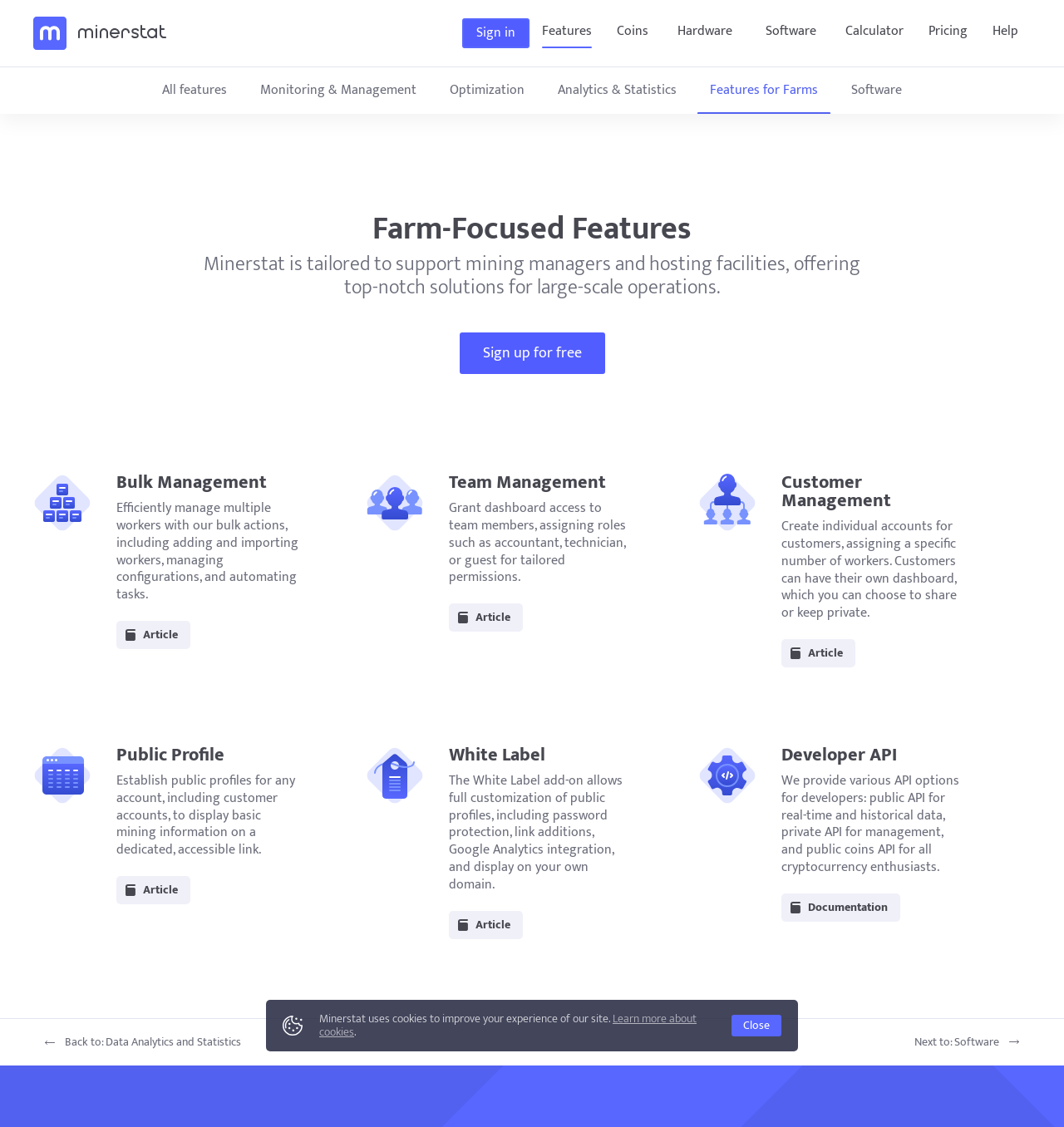Provide your answer in a single word or phrase: 
What is the last feature listed on the webpage?

Developer API